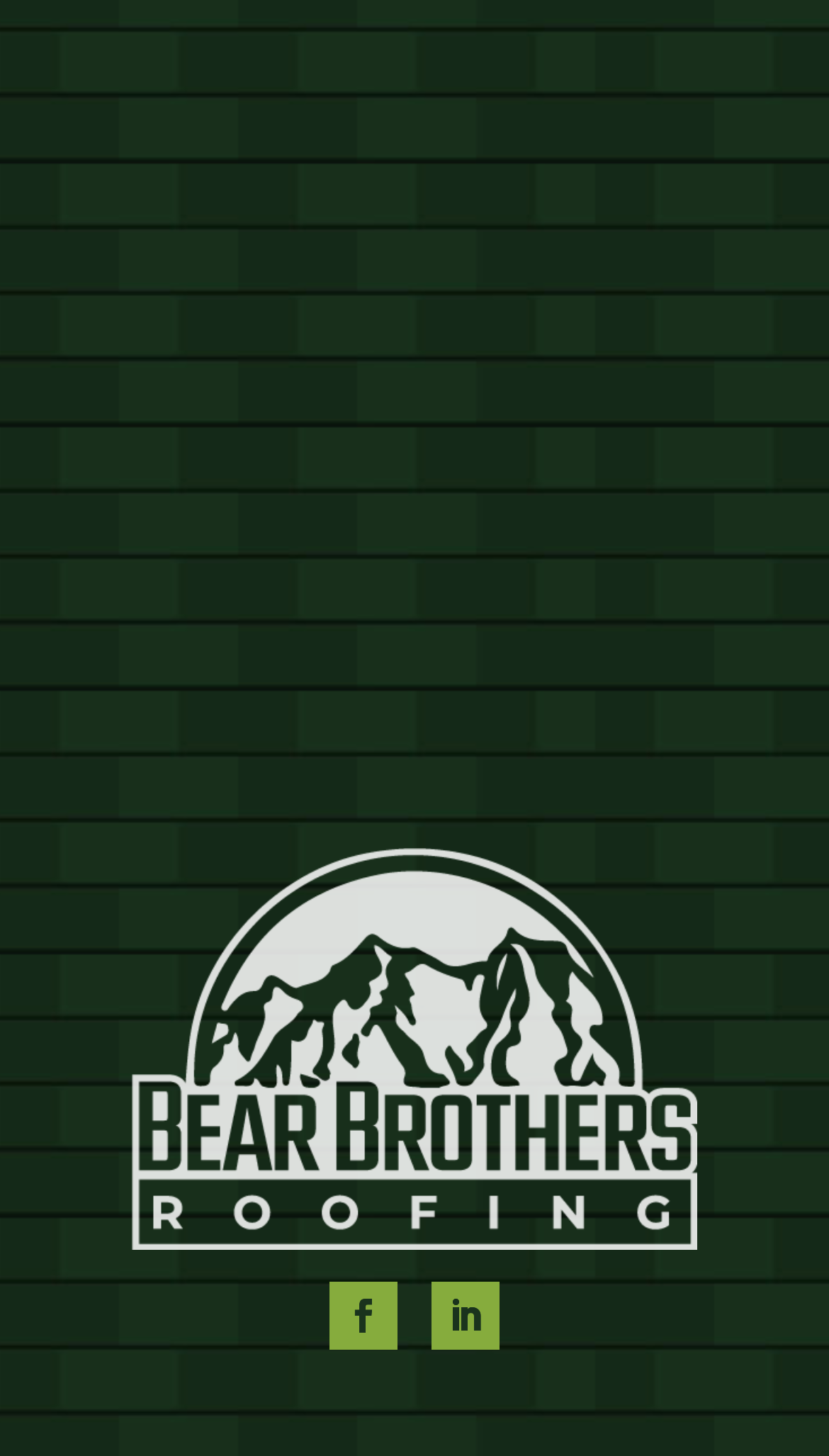Locate the UI element described by (303) 422-2725 and provide its bounding box coordinates. Use the format (top-left x, top-left y, bottom-right x, bottom-right y) with all values as floating point numbers between 0 and 1.

[0.139, 0.1, 0.341, 0.164]